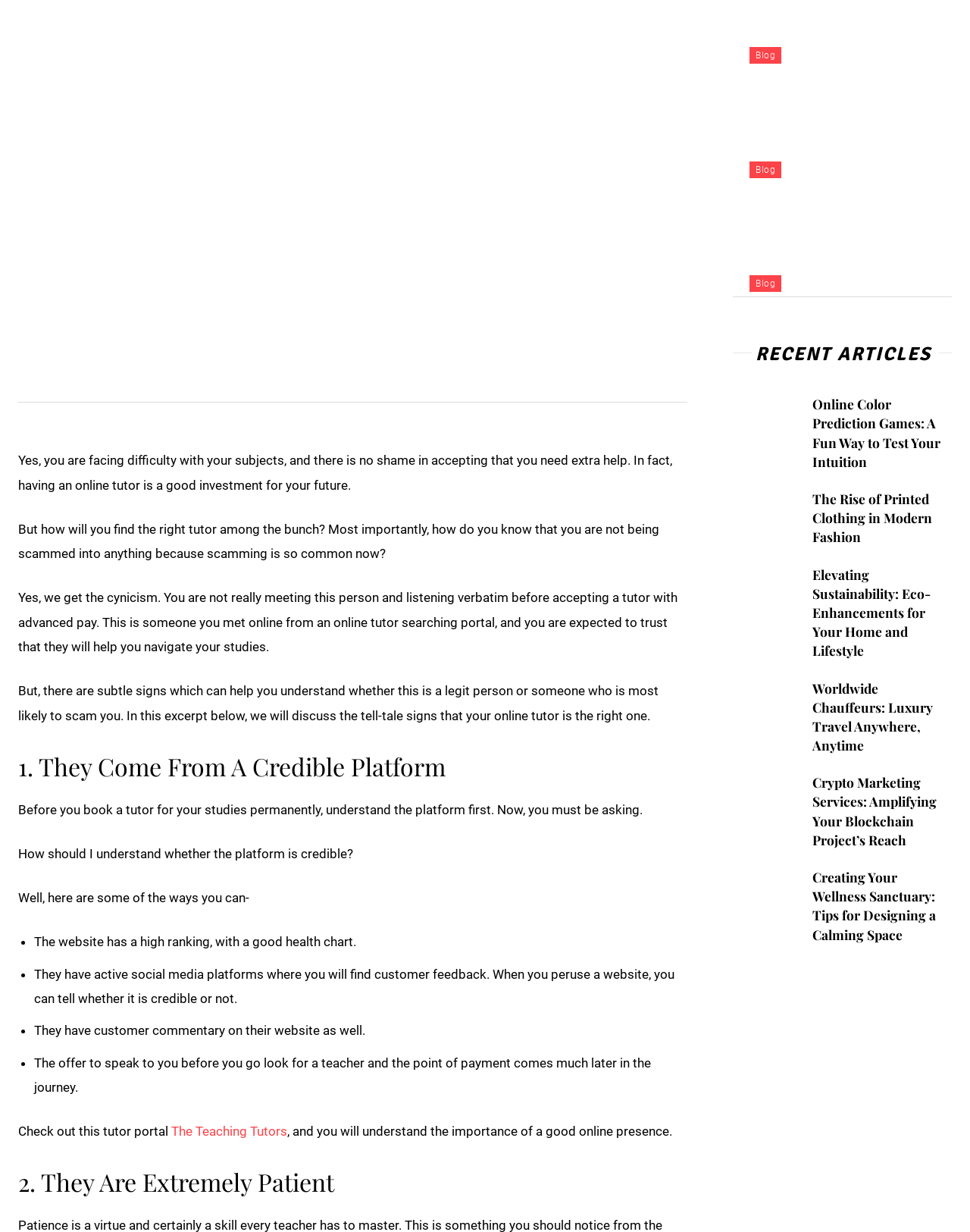Find the bounding box coordinates for the HTML element described in this sentence: "A Santa Muerte Rosary". Provide the coordinates as four float numbers between 0 and 1, in the format [left, top, right, bottom].

None